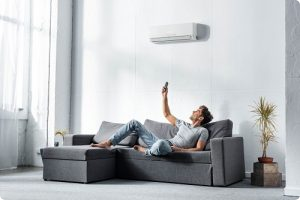Create a detailed narrative that captures the essence of the image.

In a bright and modern living space, a relaxed man lounges comfortably on a grey sectional sofa, enjoying the cooling breeze provided by a sleek wall-mounted air conditioning unit overhead. He holds a remote control high in one hand, likely adjusting the temperature to his liking. Sunlight filters through sheer curtains, casting soft shadows and enhancing the tranquil atmosphere of the room. A small potted plant adds a pop of greenery, emphasizing a cozy and welcoming environment, perfect for unwinding during a hot summer day. This image captures the essence of modern comfort, showcasing how essential air conditioning has become in contemporary homes.